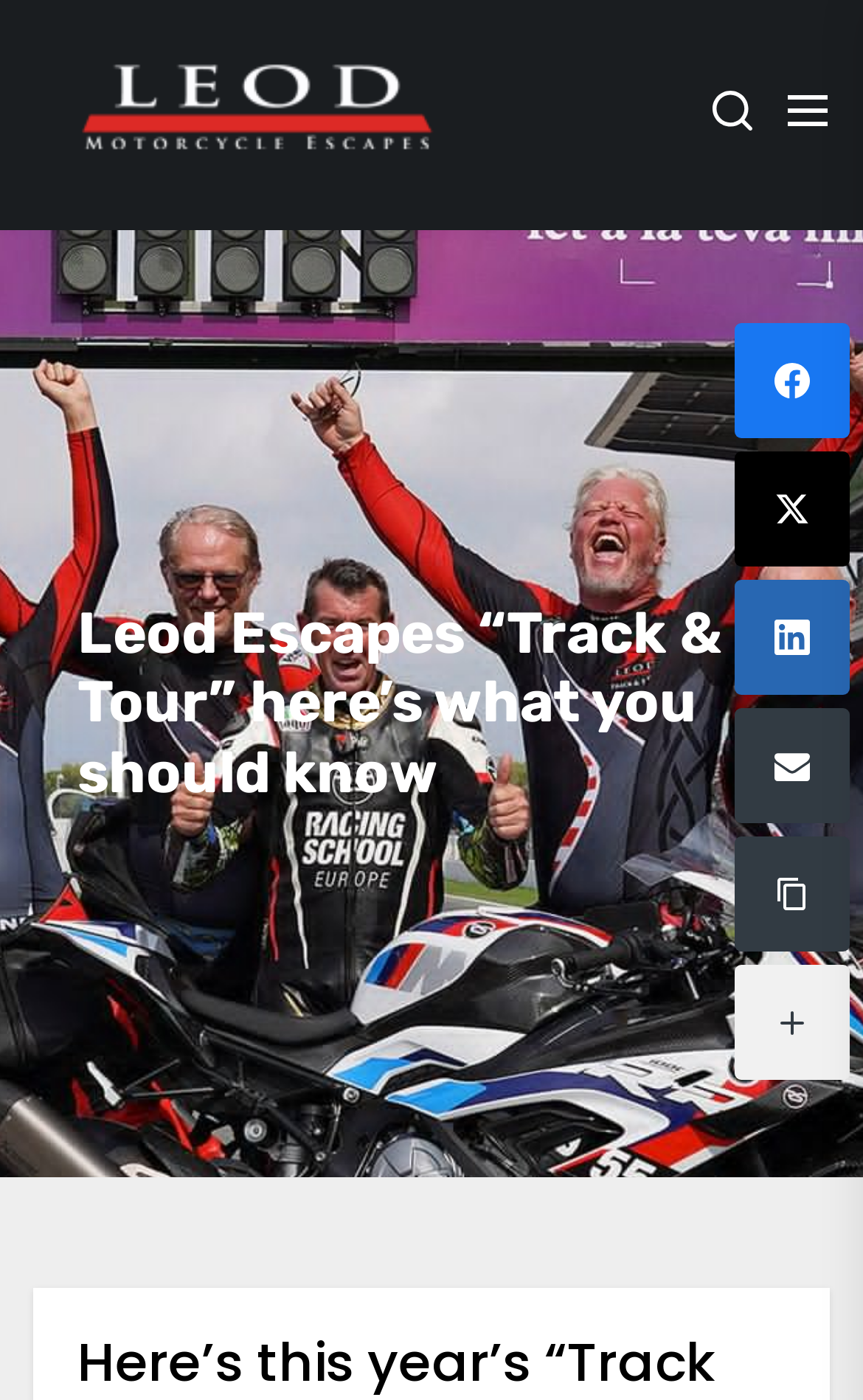Pinpoint the bounding box coordinates of the area that must be clicked to complete this instruction: "Click on More Networks".

[0.596, 0.719, 0.813, 0.74]